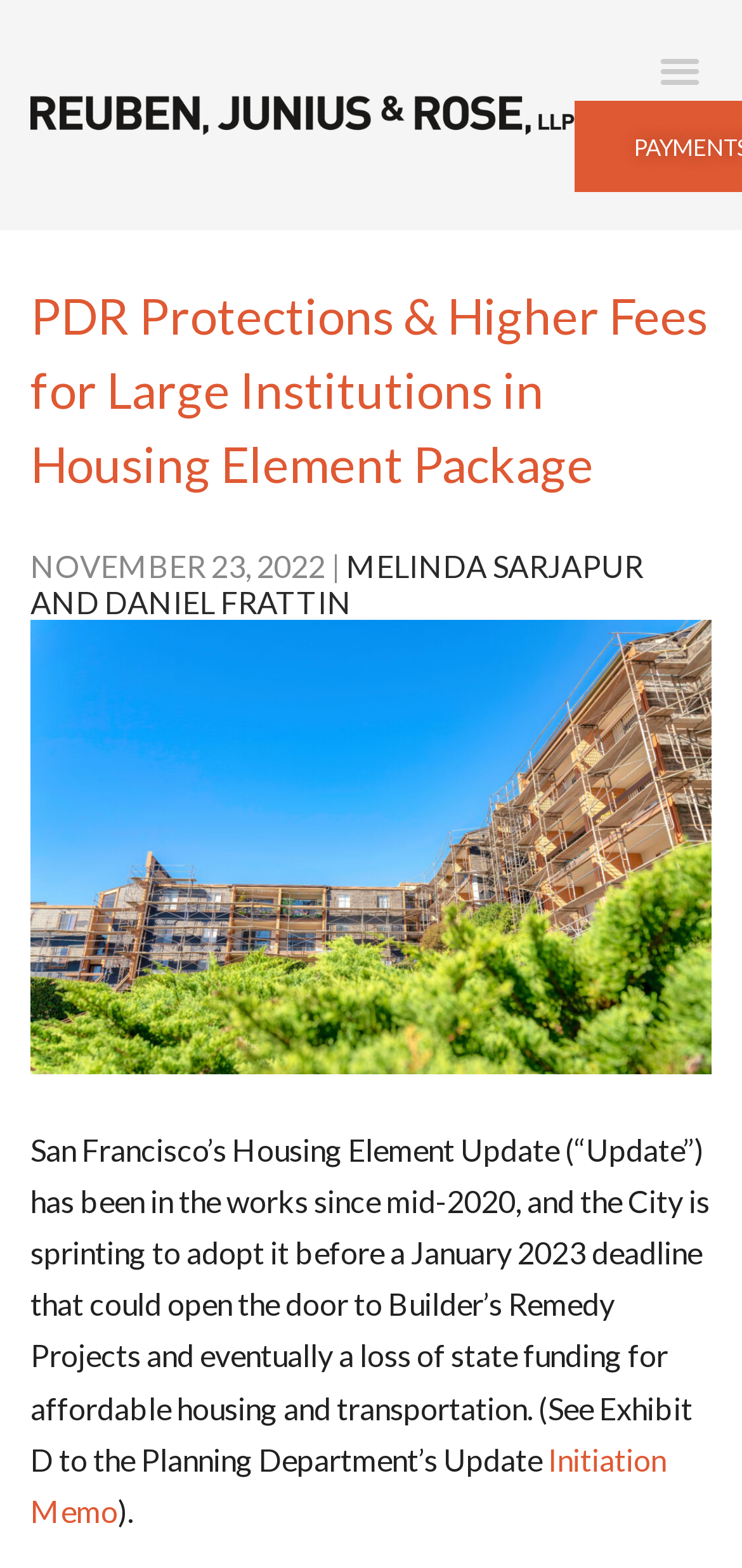What is the date of the article?
Based on the visual content, answer with a single word or a brief phrase.

November 23, 2022